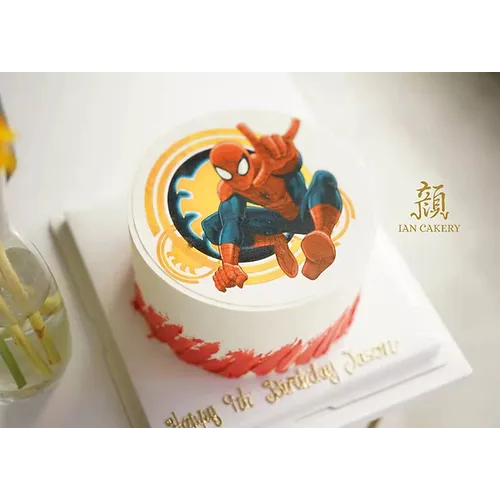Describe the scene in the image with detailed observations.

This vibrant cream cake features a delightful Spider-Man design, perfect for fans of the iconic superhero. The cake is elegantly decorated with red buttercream frosting, flowing beautifully around the base, while the top showcases a colorful, edible image of Spider-Man in a dynamic pose. The cake’s design is complemented by a cheerful message inscribed in gold lettering, wishing "Happy 1st Birthday Jason." This treat is not only visually appealing but also promises an array of flavors, offering a delightful celebration for any young fan. Ideal for pre-order with a suggested storage temperature of 0-4°C, it is sure to be the centerpiece of a memorable birthday party.